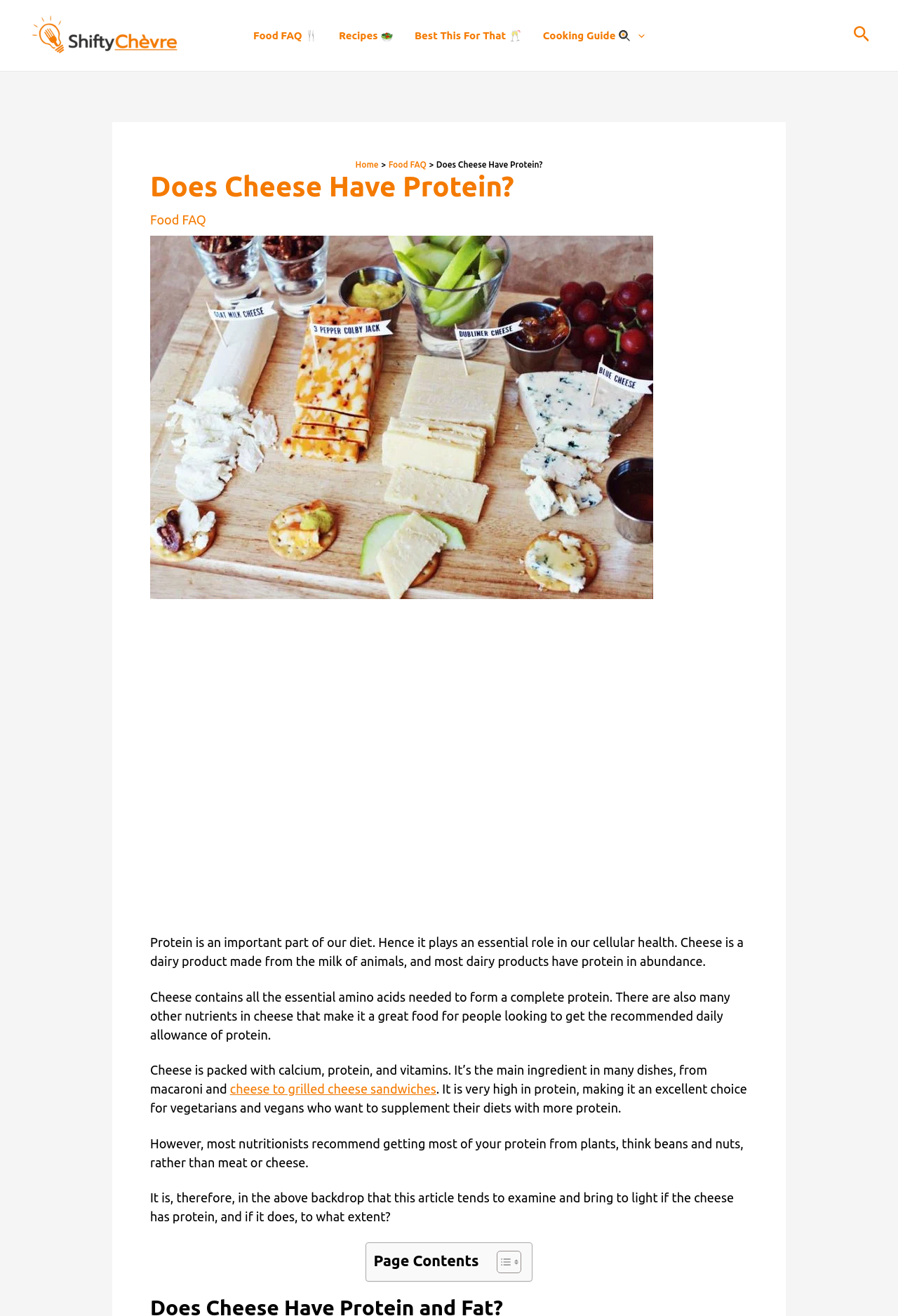Reply to the question with a single word or phrase:
Is cheese a good source of protein for vegetarians and vegans?

Yes